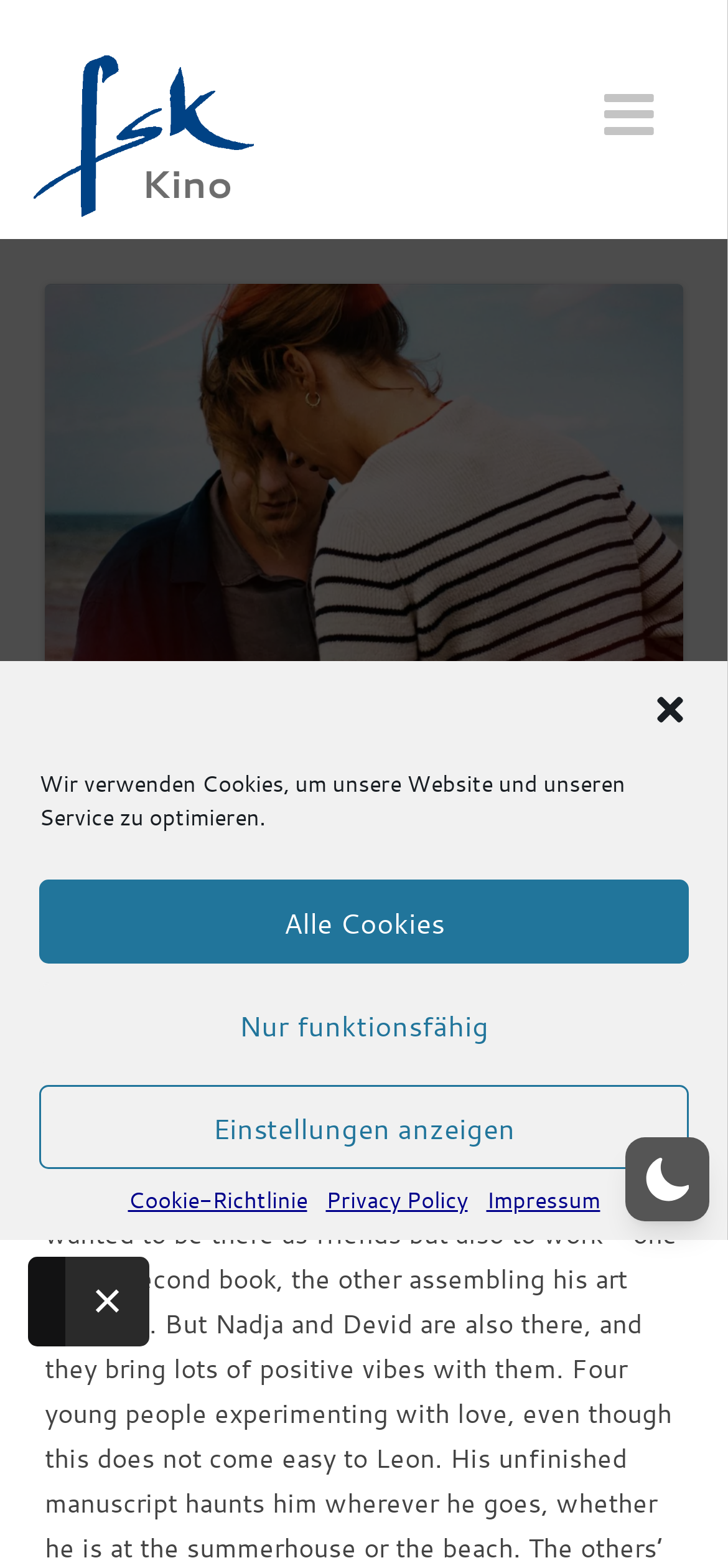Please specify the bounding box coordinates of the area that should be clicked to accomplish the following instruction: "click the close dialog button". The coordinates should consist of four float numbers between 0 and 1, i.e., [left, top, right, bottom].

[0.895, 0.441, 0.946, 0.464]